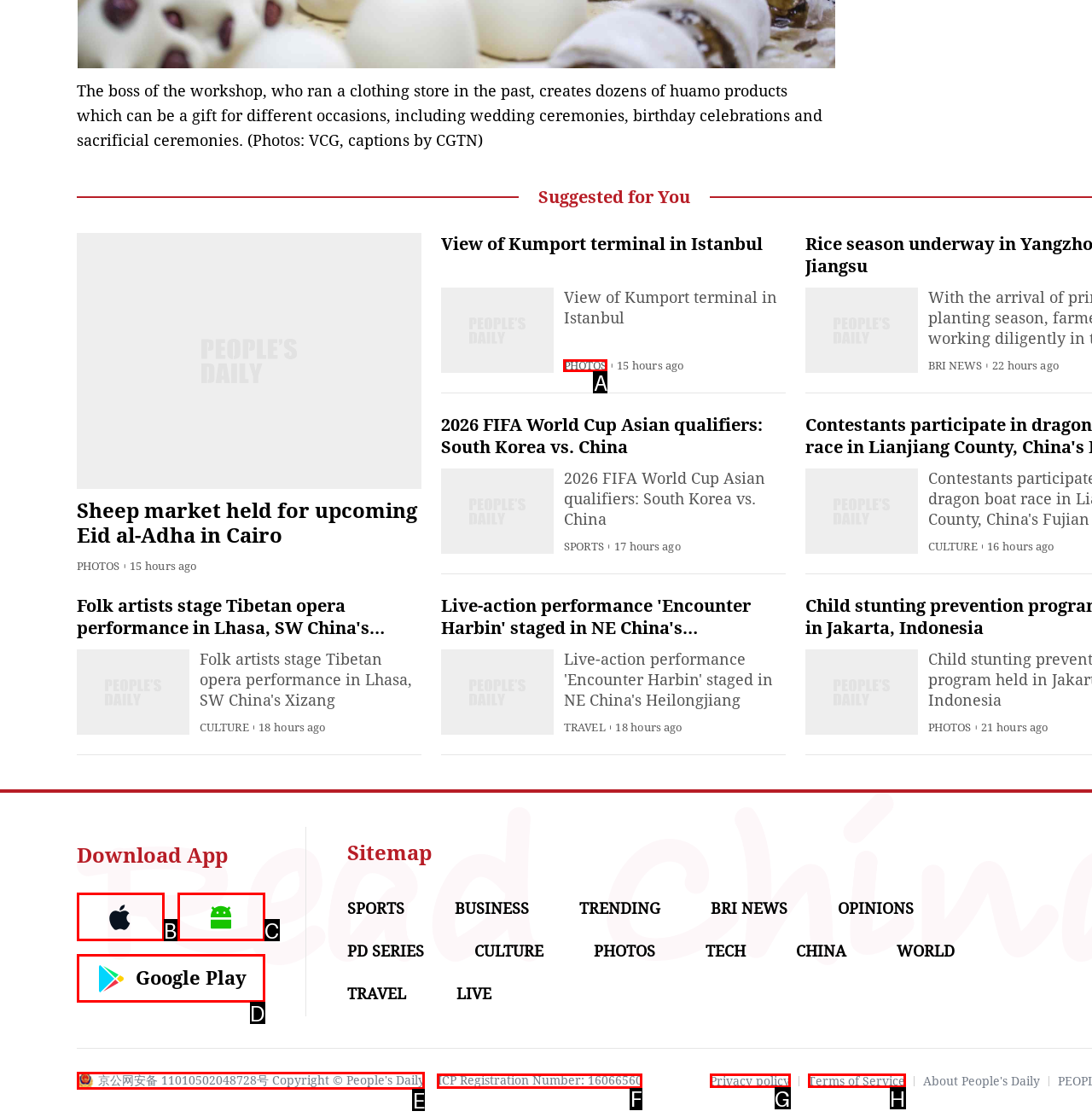Choose the UI element to click on to achieve this task: View photos. Reply with the letter representing the selected element.

A